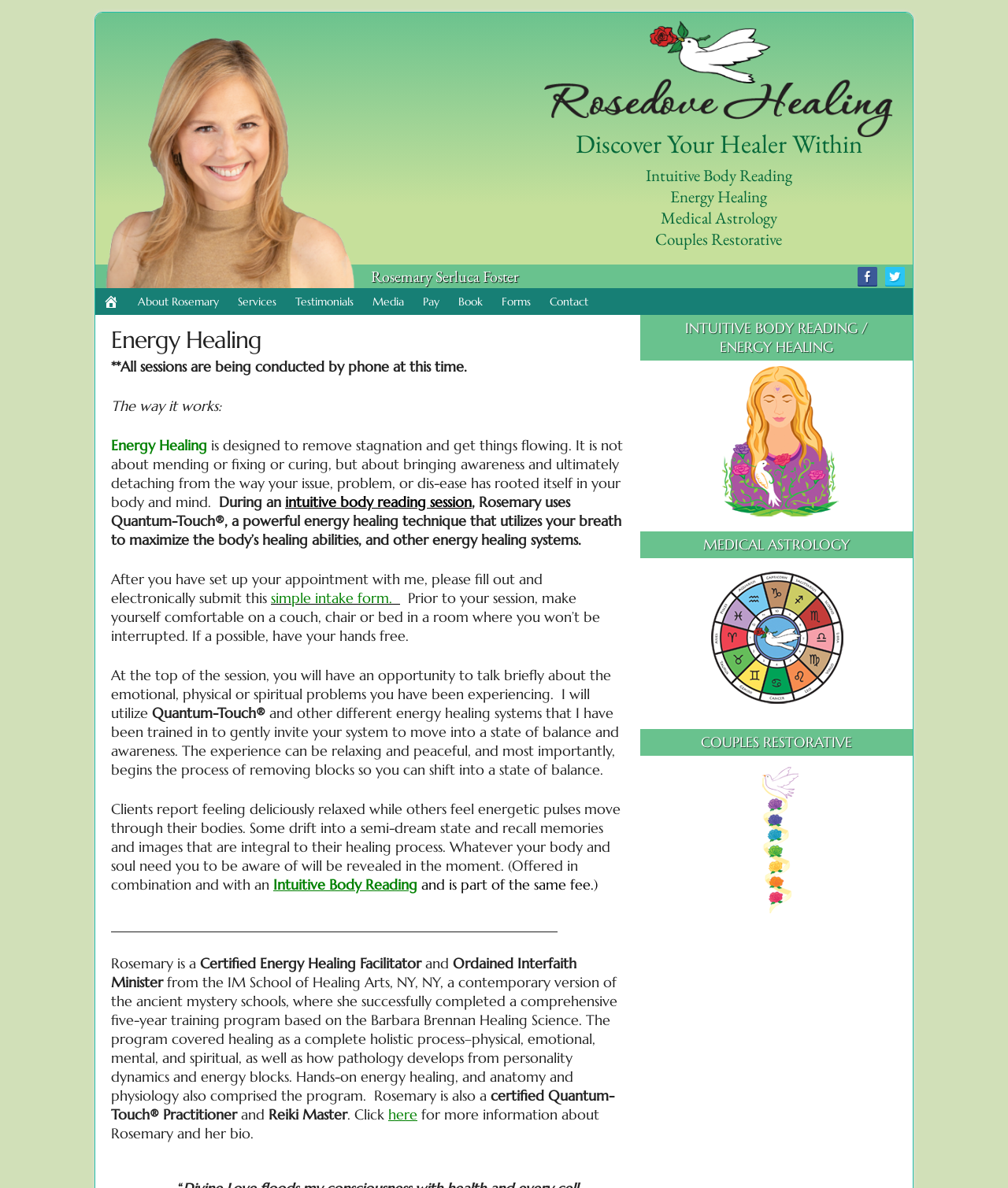Identify the bounding box coordinates of the section that should be clicked to achieve the task described: "Click the 'Intuitive Body Reading' link".

[0.283, 0.415, 0.468, 0.43]